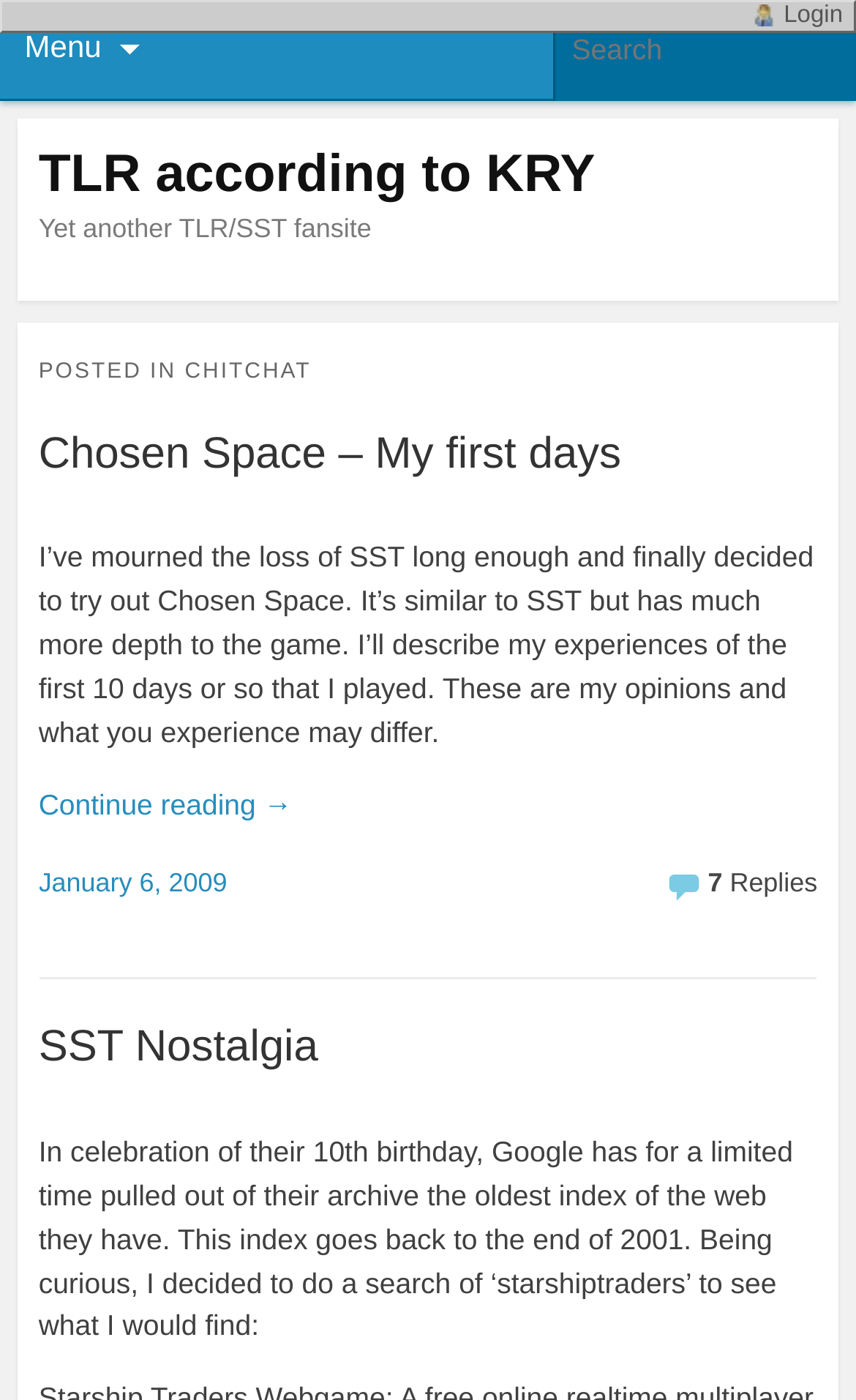Indicate the bounding box coordinates of the element that must be clicked to execute the instruction: "View the post 'SST Nostalgia'". The coordinates should be given as four float numbers between 0 and 1, i.e., [left, top, right, bottom].

[0.045, 0.73, 0.955, 0.769]